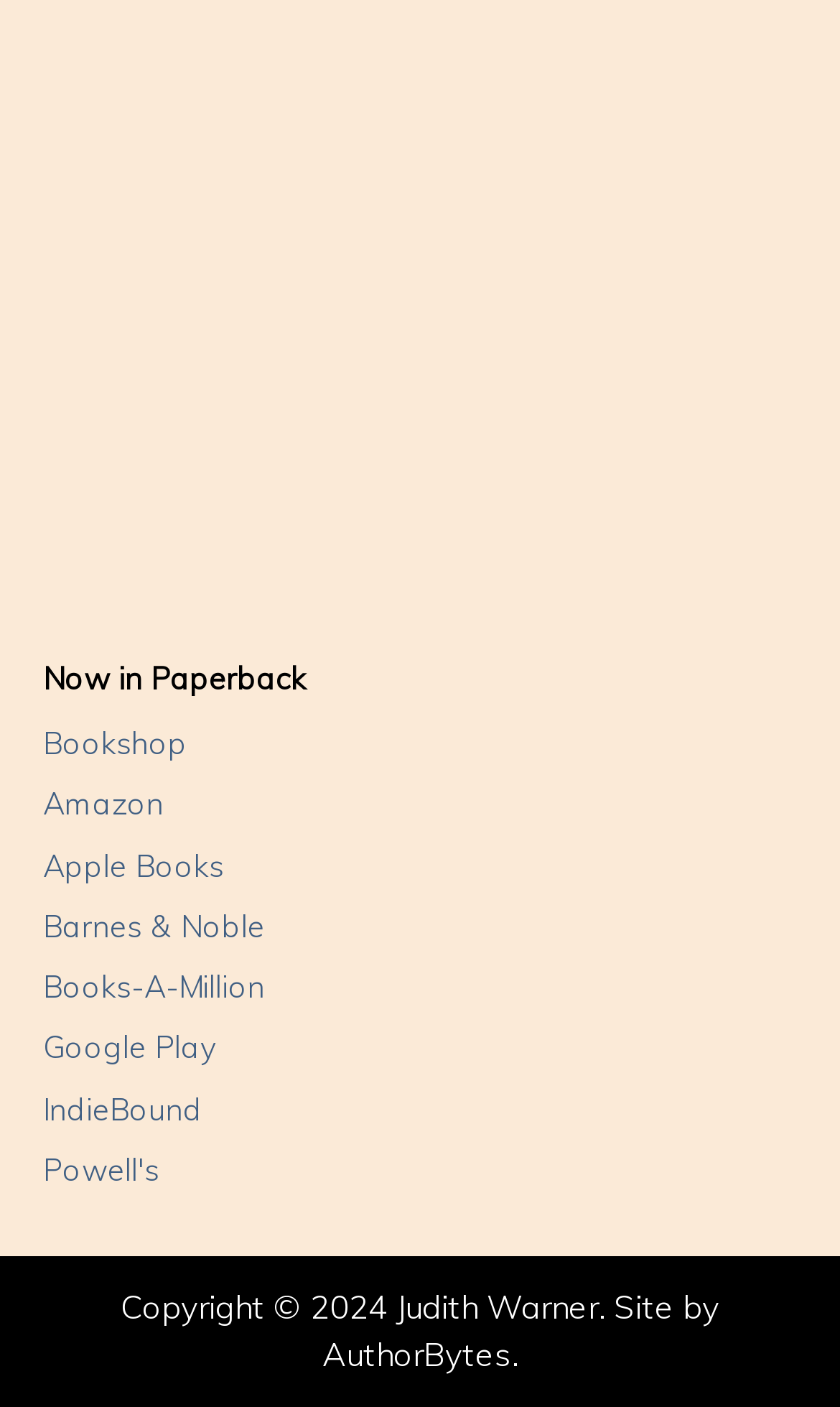How many bookstores are listed?
From the screenshot, provide a brief answer in one word or phrase.

9